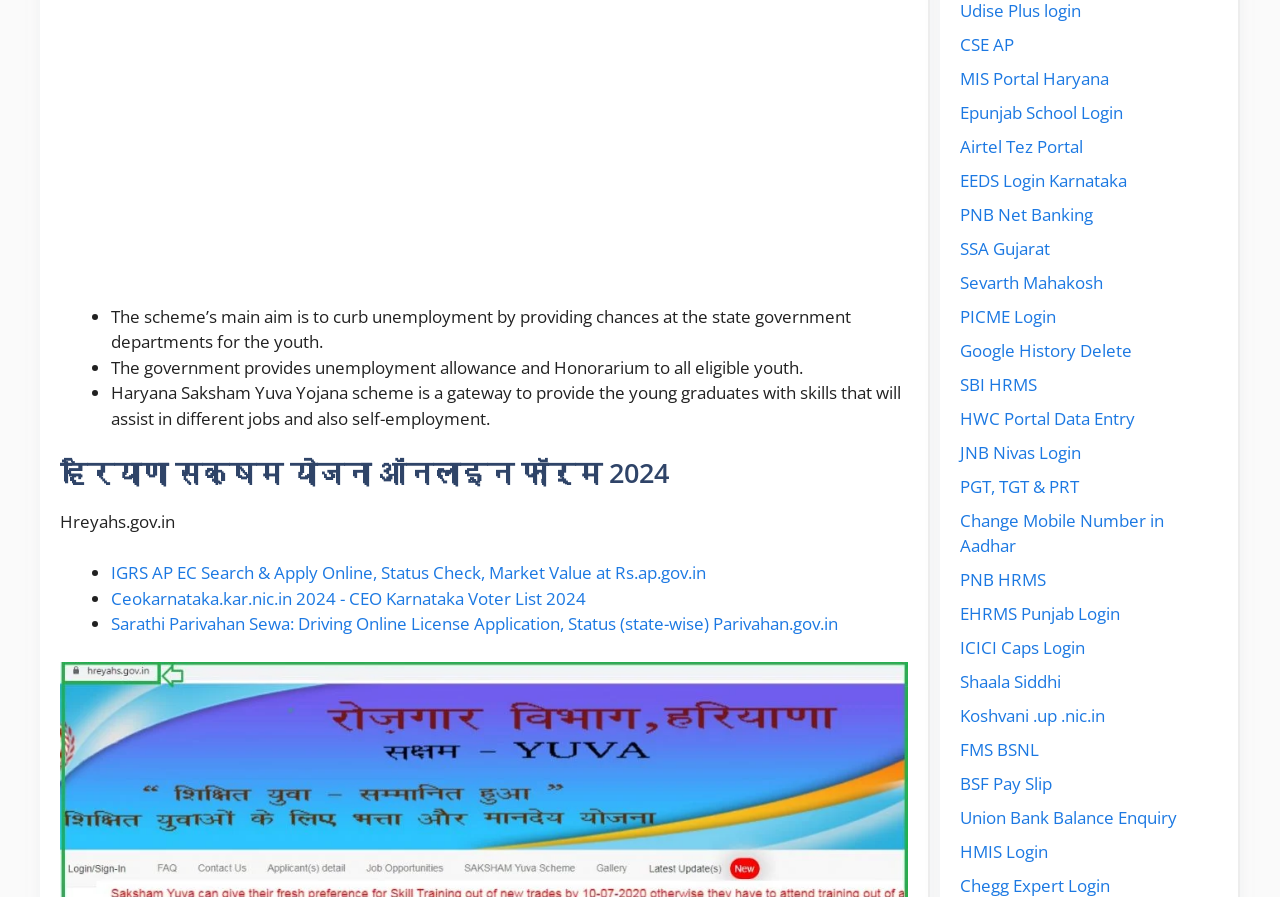Please provide the bounding box coordinates for the element that needs to be clicked to perform the instruction: "Access the Sarathi Parivahan Sewa website". The coordinates must consist of four float numbers between 0 and 1, formatted as [left, top, right, bottom].

[0.087, 0.682, 0.655, 0.708]